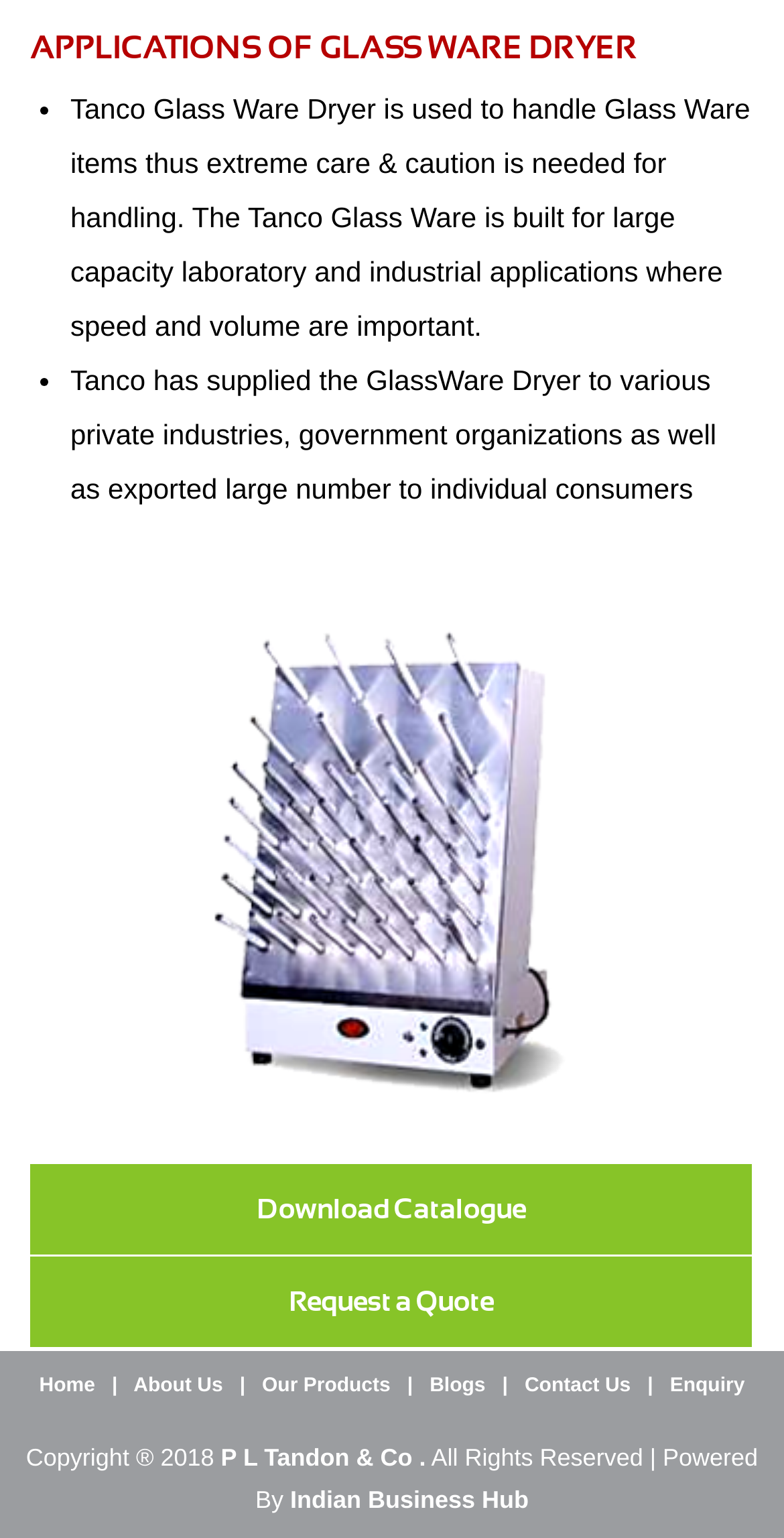Identify the bounding box coordinates for the UI element described as: "Indian Business Hub".

[0.37, 0.966, 0.674, 0.984]